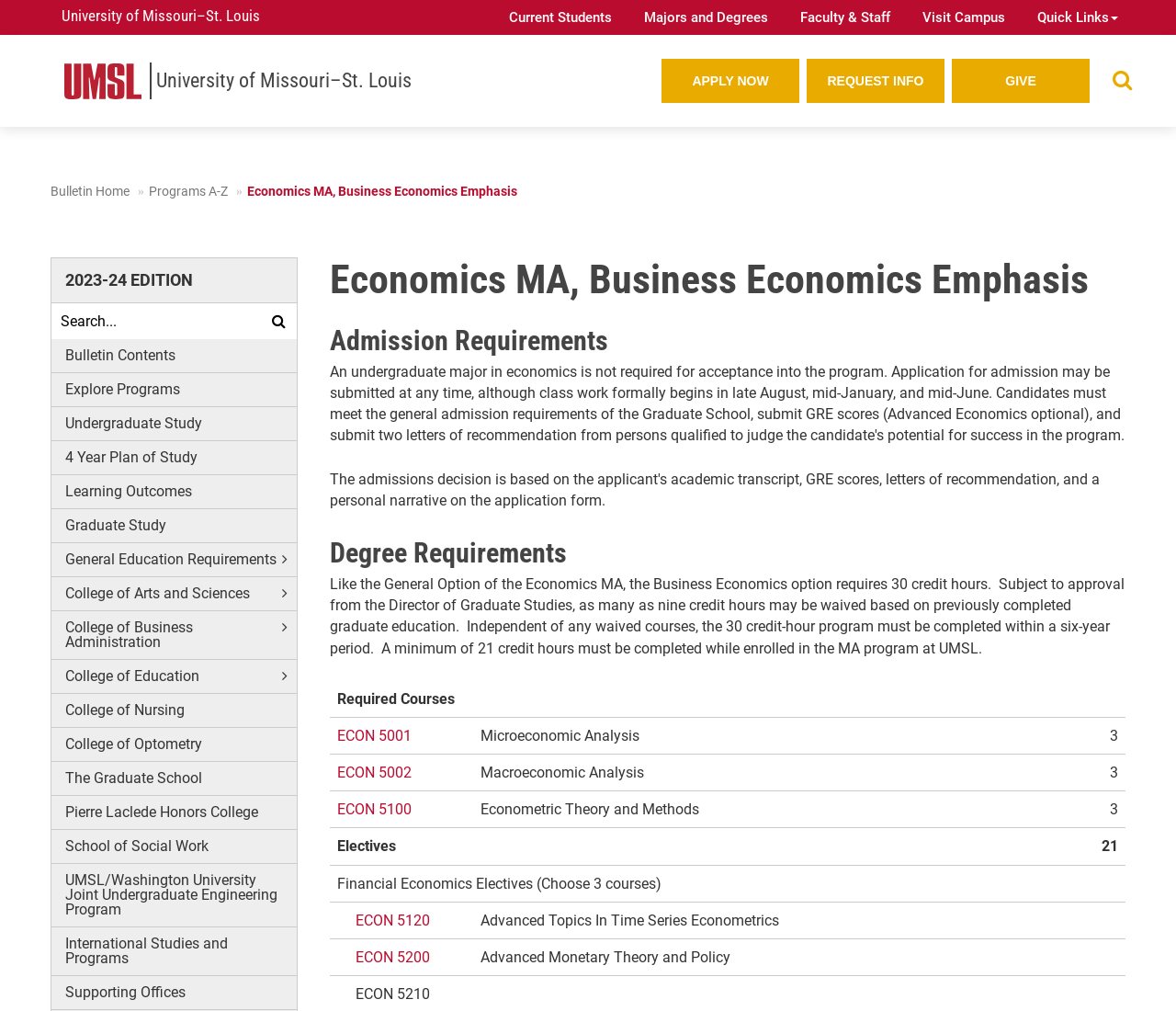Identify the bounding box for the UI element described as: "Bulletin Contents". The coordinates should be four float numbers between 0 and 1, i.e., [left, top, right, bottom].

[0.044, 0.336, 0.252, 0.368]